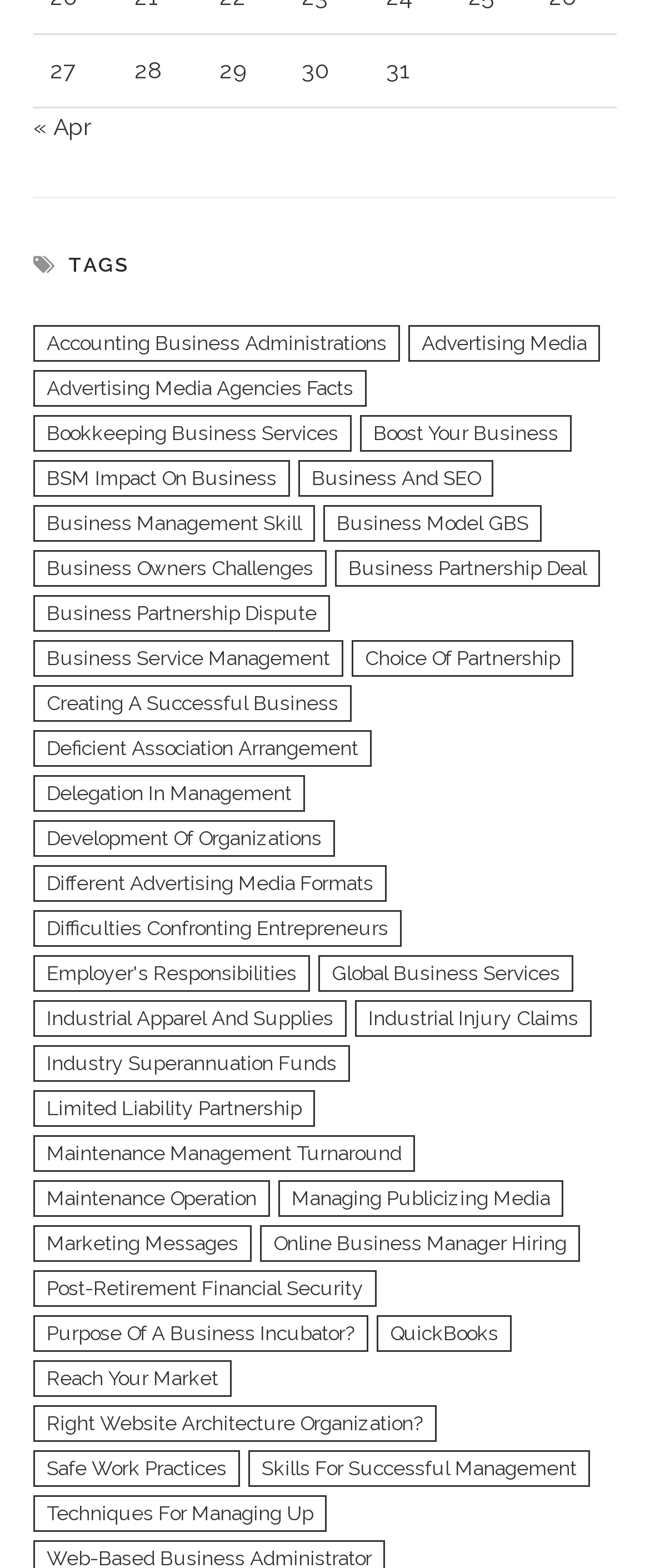Using the image as a reference, answer the following question in as much detail as possible:
How many items are associated with the tag 'Business Partnership Deal'?

I looked at the link with the text 'Business Partnership Deal' and found that it has '(1 item)' next to it, indicating that there is one item associated with this tag.